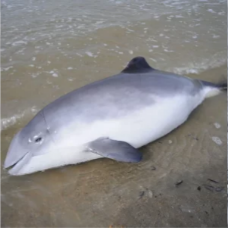Elaborate on the contents of the image in great detail.

The image depicts a harbor porpoise lying on a sandy beach, surrounded by gentle waves. This sight highlights the plight of these endangered marine mammals, whose populations are dwindling due to threats such as entanglement in fishing nets. The context of this image is tied to conservation efforts led by organizations like the Whale and Dolphin Conservation (WDC), which aim to protect harbor porpoises and their habitats. The increasing incidence of porpoises washing ashore emphasizes the urgent need for heightened awareness and action to safeguard these crucial species from harmful fishing practices and environmental changes.